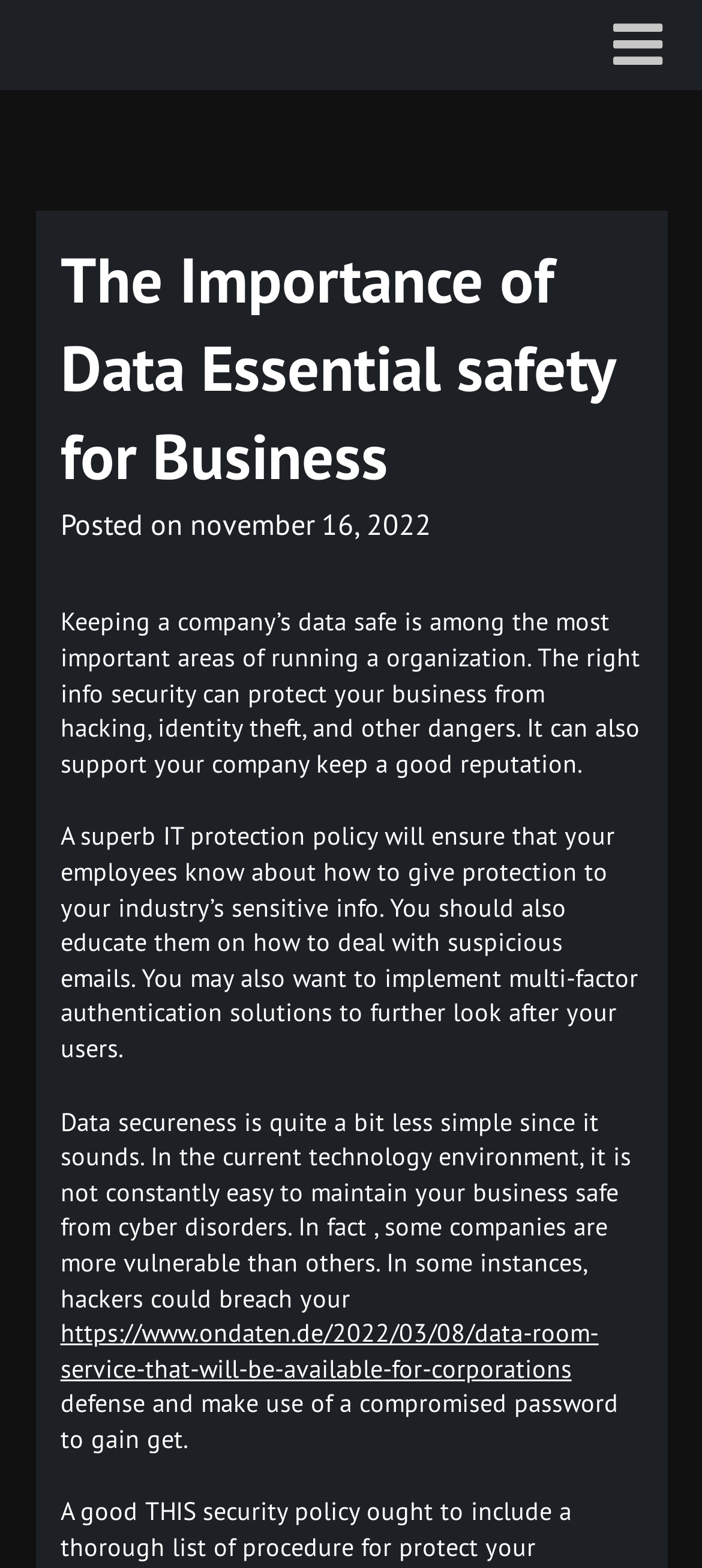Give a short answer using one word or phrase for the question:
What can hackers use to gain access to a system?

Compromised password